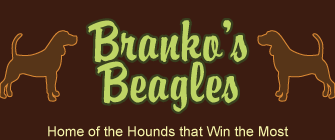Answer the question below with a single word or a brief phrase: 
What is the focus of Branko's Beagles?

Breeding competitive beagles